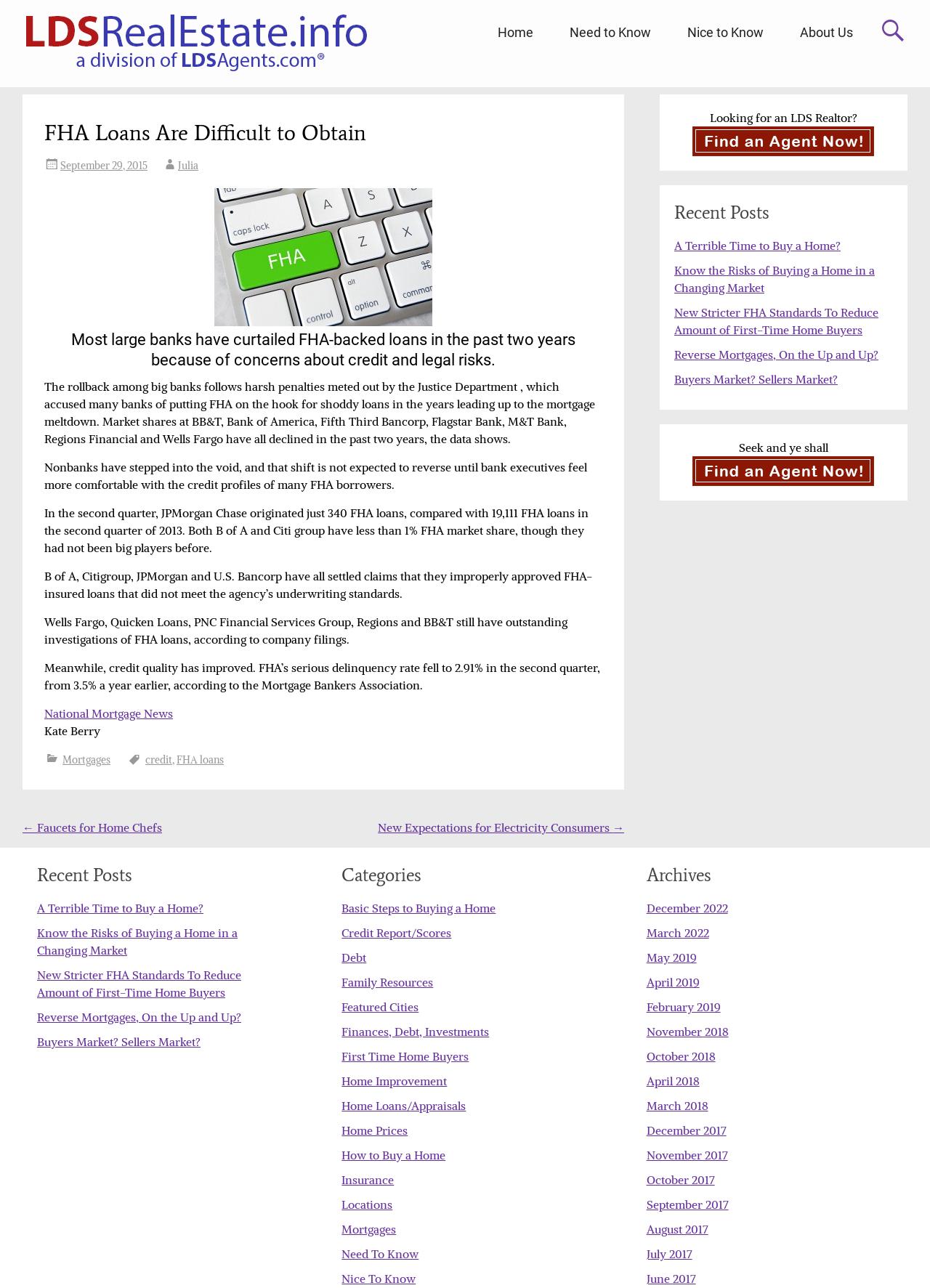Identify the bounding box coordinates for the UI element described as: "Buyers Market? Sellers Market?".

[0.04, 0.803, 0.216, 0.814]